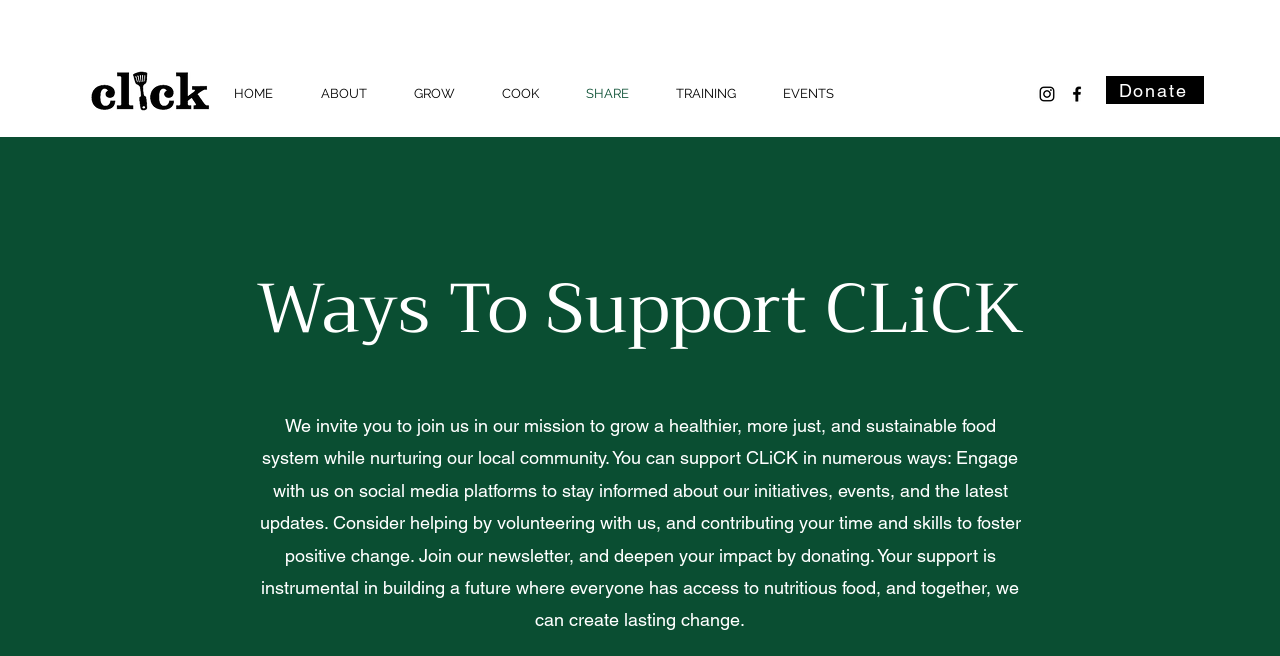How can one stay informed about the organization's initiatives?
Please respond to the question with a detailed and thorough explanation.

According to the webpage, one way to support the organization is to engage with them on social media platforms to stay informed about their initiatives, events, and the latest updates.